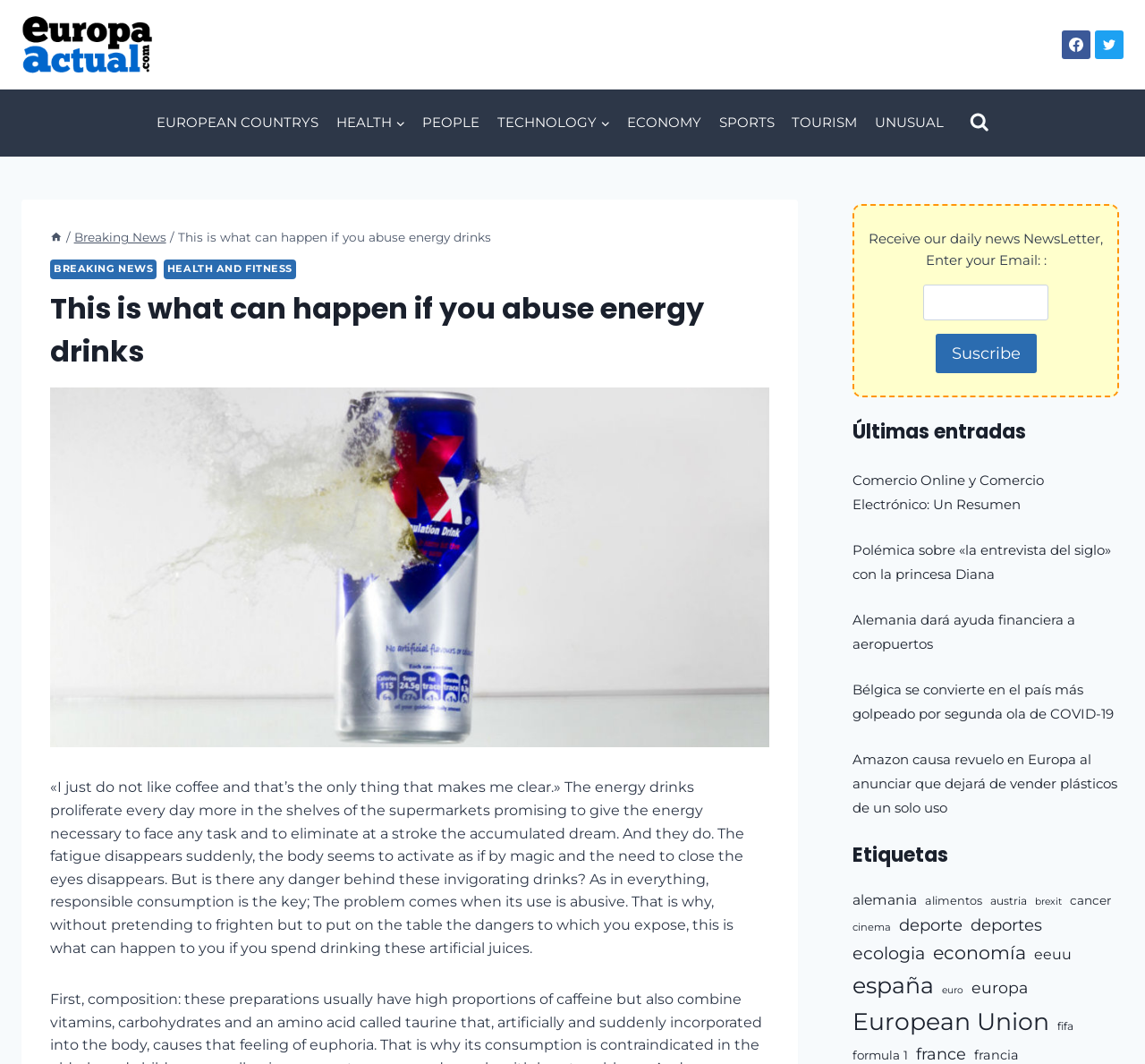Using the webpage screenshot, locate the HTML element that fits the following description and provide its bounding box: "alt="EuropActual"".

[0.019, 0.011, 0.134, 0.073]